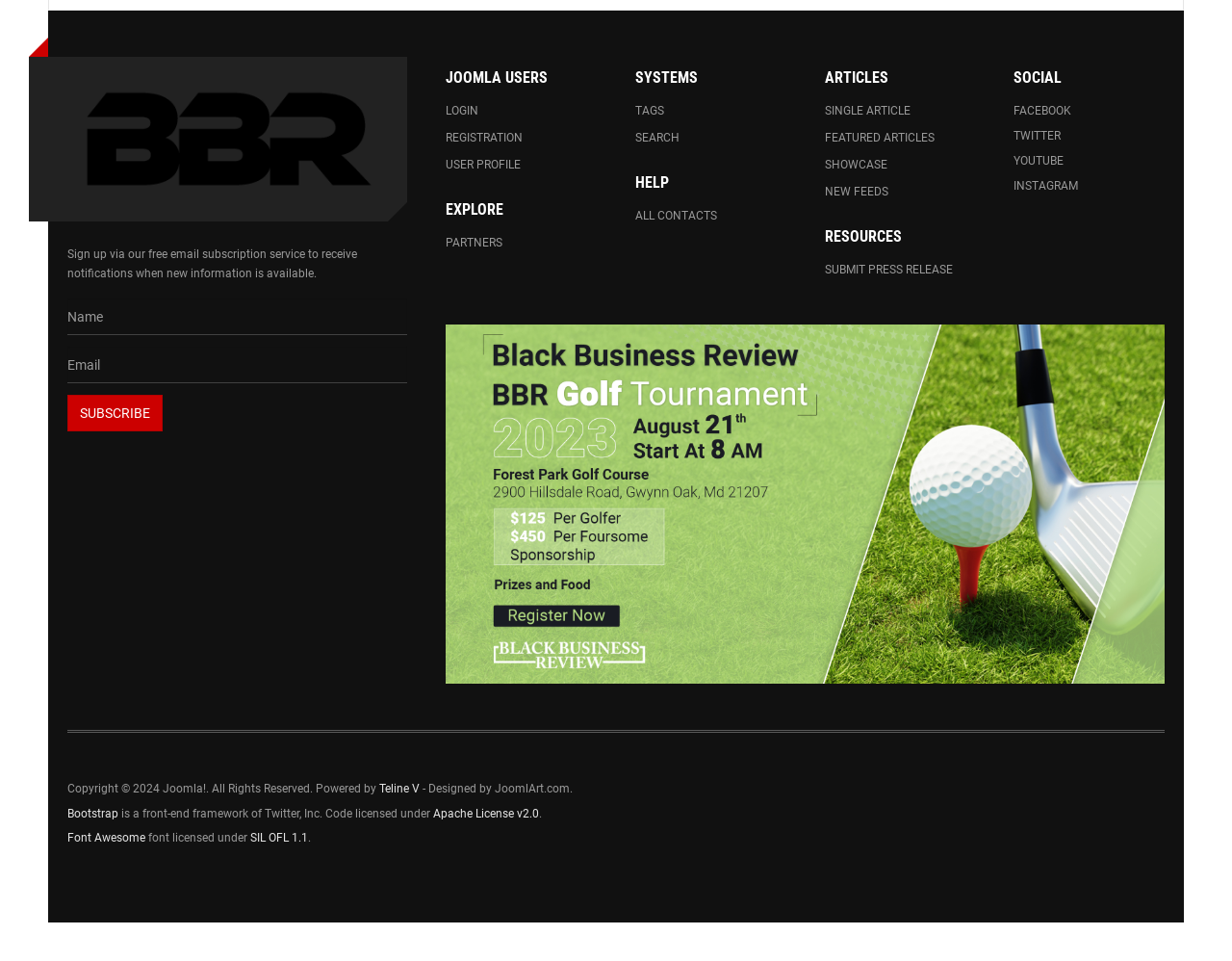Specify the bounding box coordinates of the element's area that should be clicked to execute the given instruction: "Click on the 'Contact Us' link". The coordinates should be four float numbers between 0 and 1, i.e., [left, top, right, bottom].

None